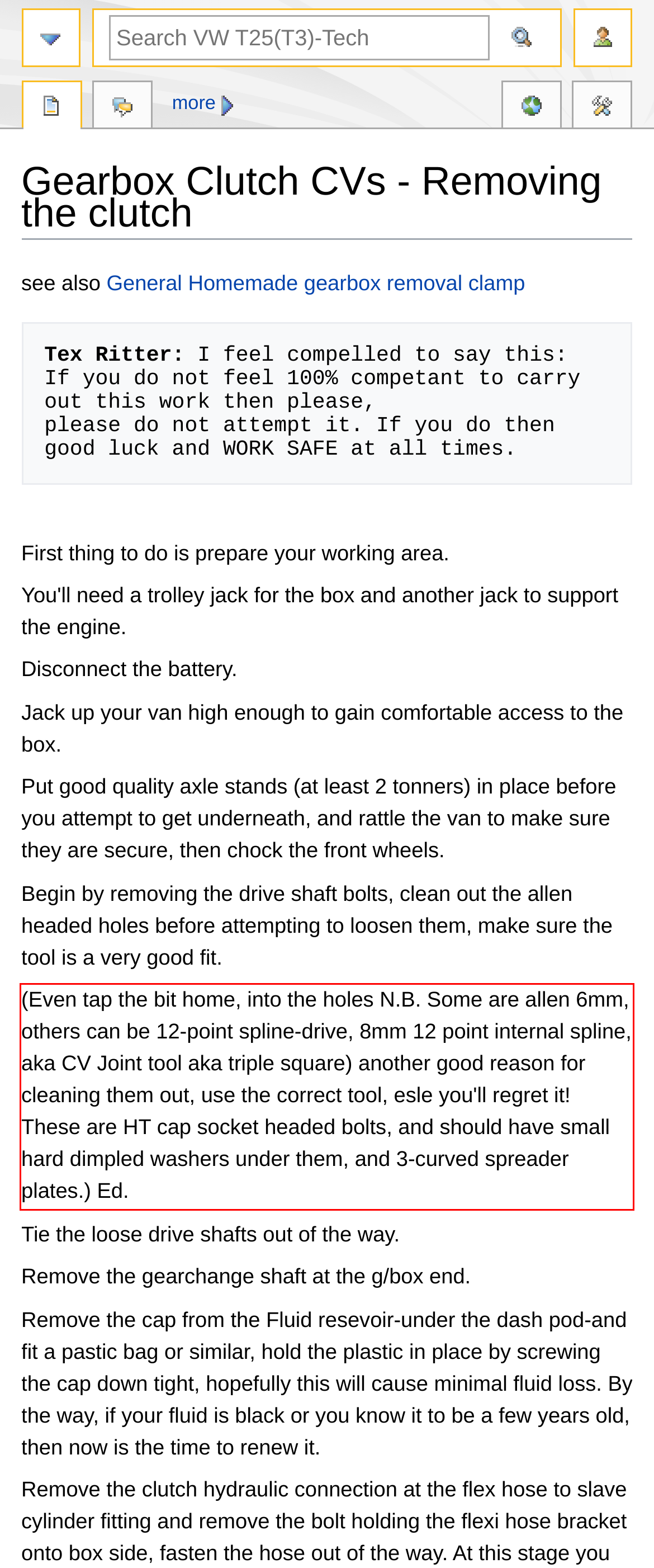You are presented with a screenshot containing a red rectangle. Extract the text found inside this red bounding box.

(Even tap the bit home, into the holes N.B. Some are allen 6mm, others can be 12-point spline-drive, 8mm 12 point internal spline, aka CV Joint tool aka triple square) another good reason for cleaning them out, use the correct tool, esle you'll regret it! These are HT cap socket headed bolts, and should have small hard dimpled washers under them, and 3-curved spreader plates.) Ed.